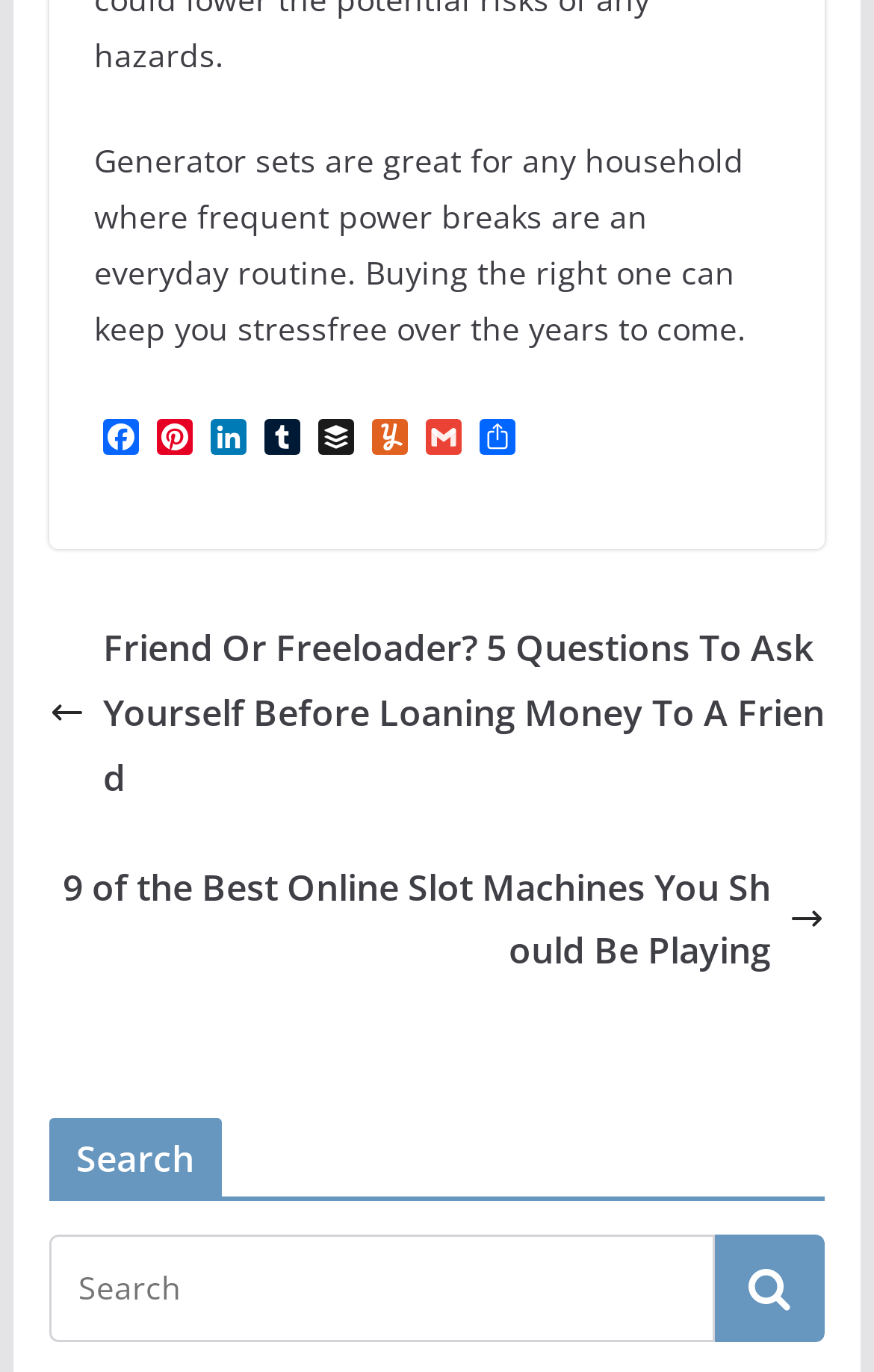Find the bounding box coordinates for the element that must be clicked to complete the instruction: "Search for something". The coordinates should be four float numbers between 0 and 1, indicated as [left, top, right, bottom].

[0.056, 0.9, 0.944, 0.979]